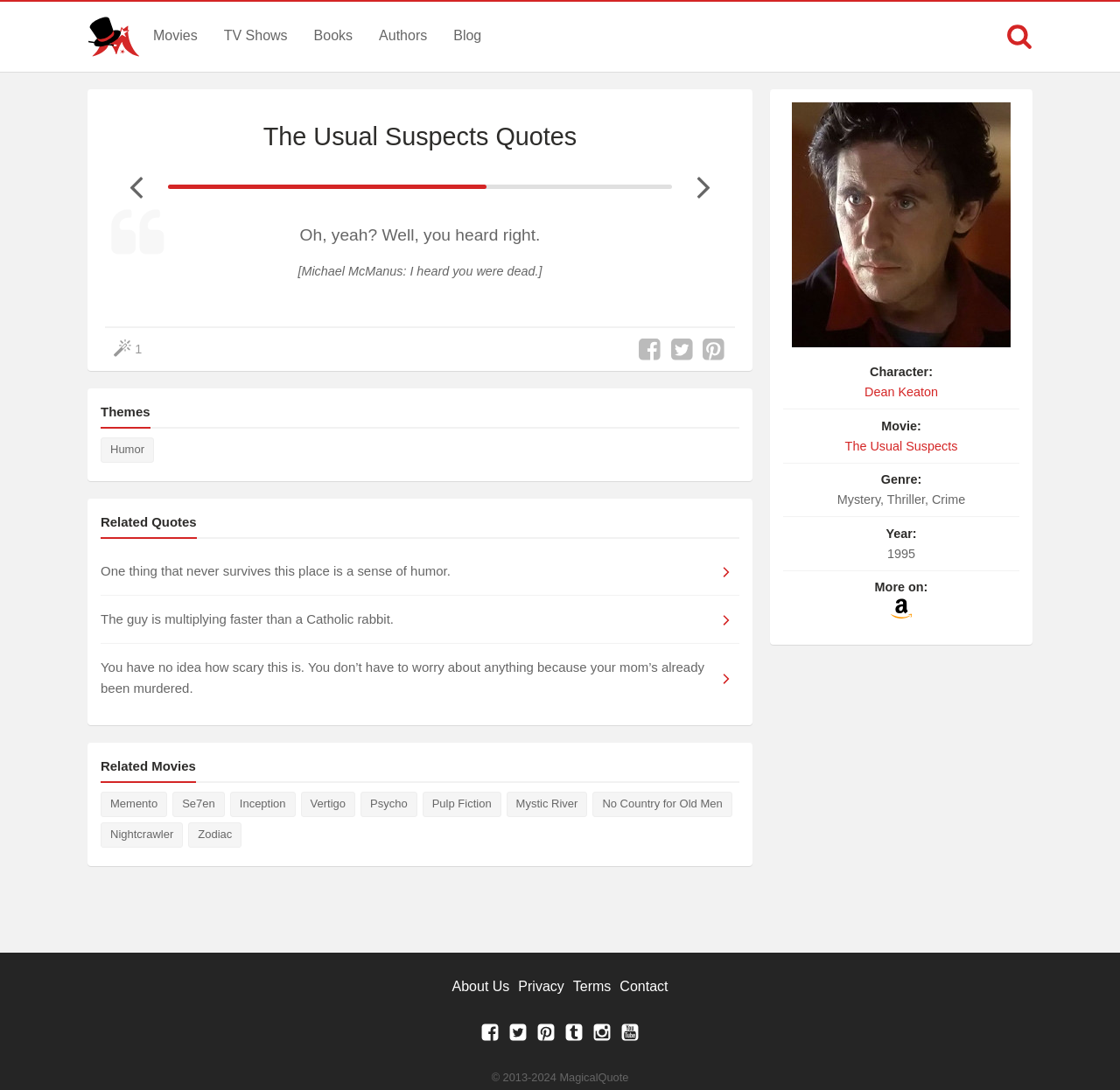From the image, can you give a detailed response to the question below:
What is the genre of the movie?

The genre of the movie is mentioned below the character's name, and it is a list of three genres. The text is 'Mystery, Thriller, Crime' and it describes the type of movie 'The Usual Suspects' is.